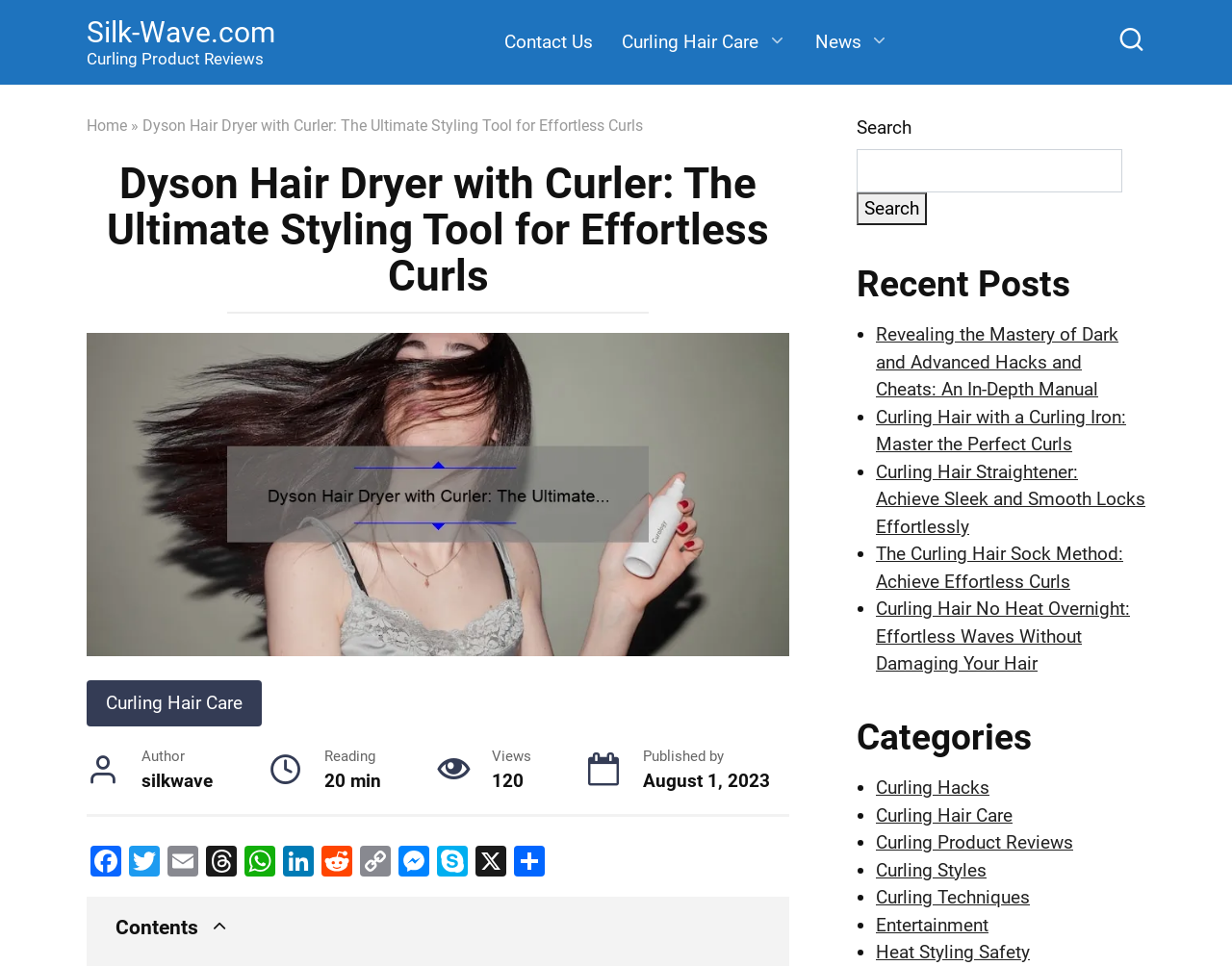Show the bounding box coordinates for the element that needs to be clicked to execute the following instruction: "Contact us". Provide the coordinates in the form of four float numbers between 0 and 1, i.e., [left, top, right, bottom].

[0.398, 0.01, 0.493, 0.078]